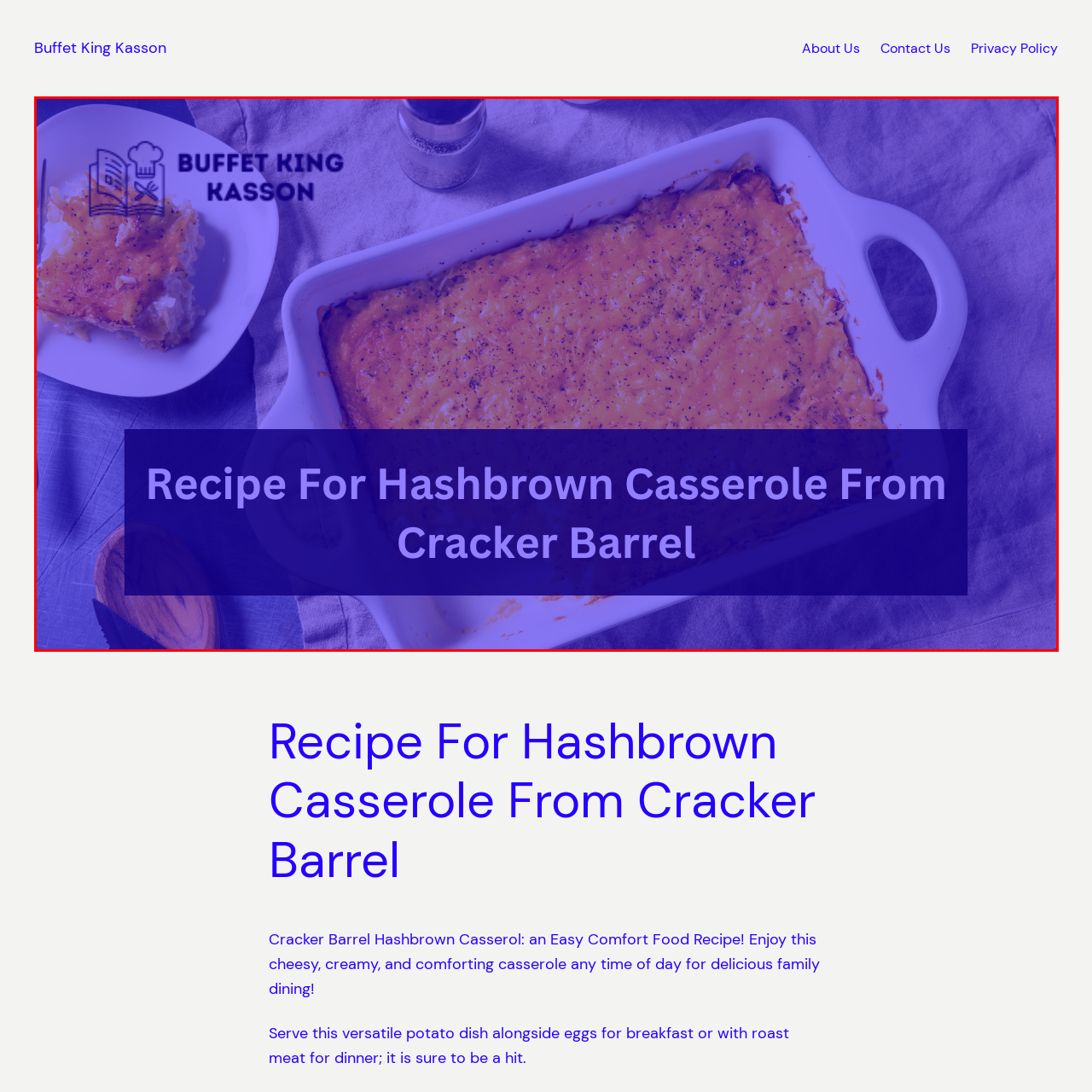Inspect the part framed by the grey rectangle, What is the purpose of the overlaid caption? 
Reply with a single word or phrase.

To clarify the recipe